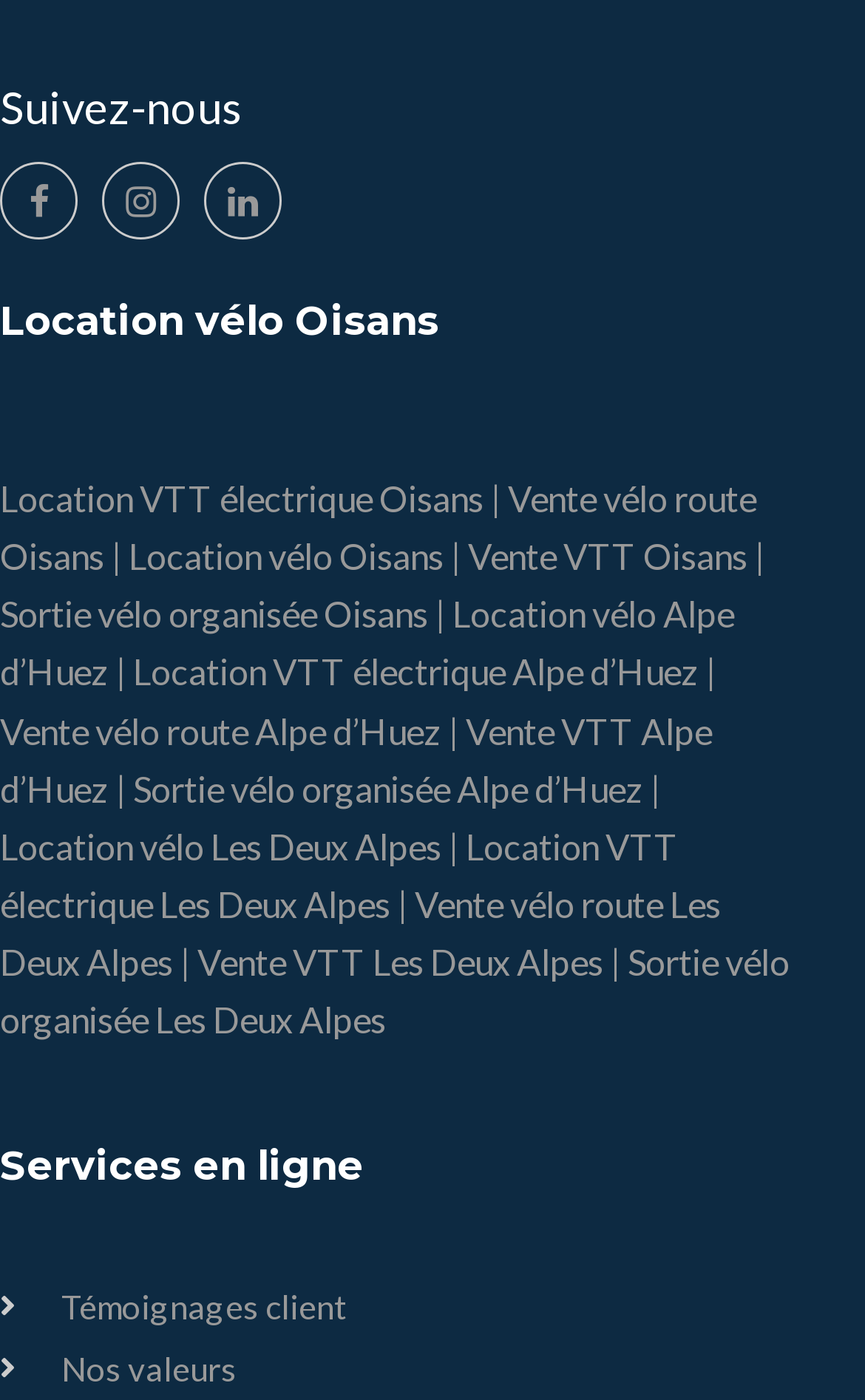Answer in one word or a short phrase: 
What is the name of the location with the most services?

Oisans